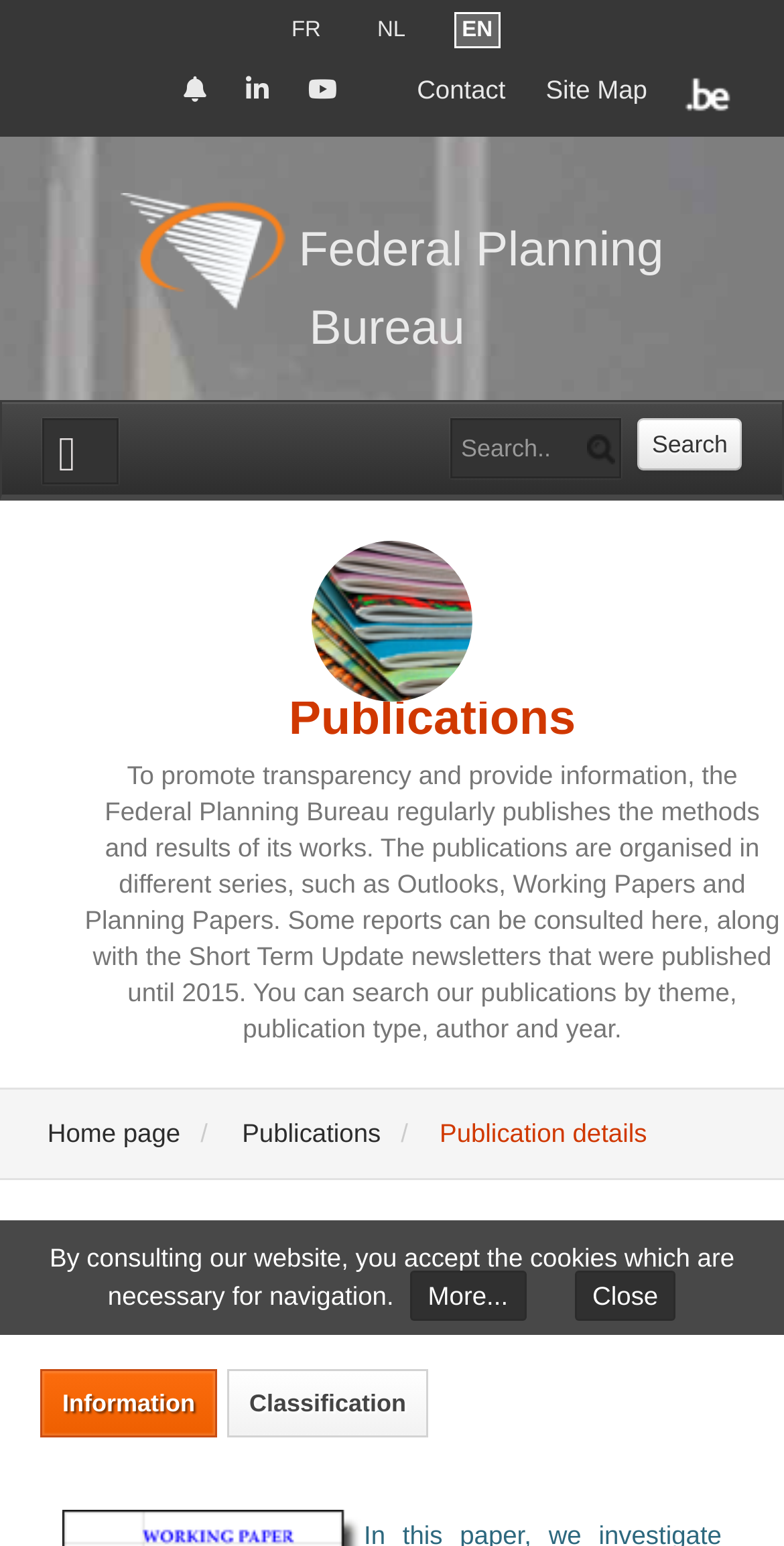Find the bounding box coordinates for the element that must be clicked to complete the instruction: "Go to home page". The coordinates should be four float numbers between 0 and 1, indicated as [left, top, right, bottom].

[0.048, 0.723, 0.243, 0.743]